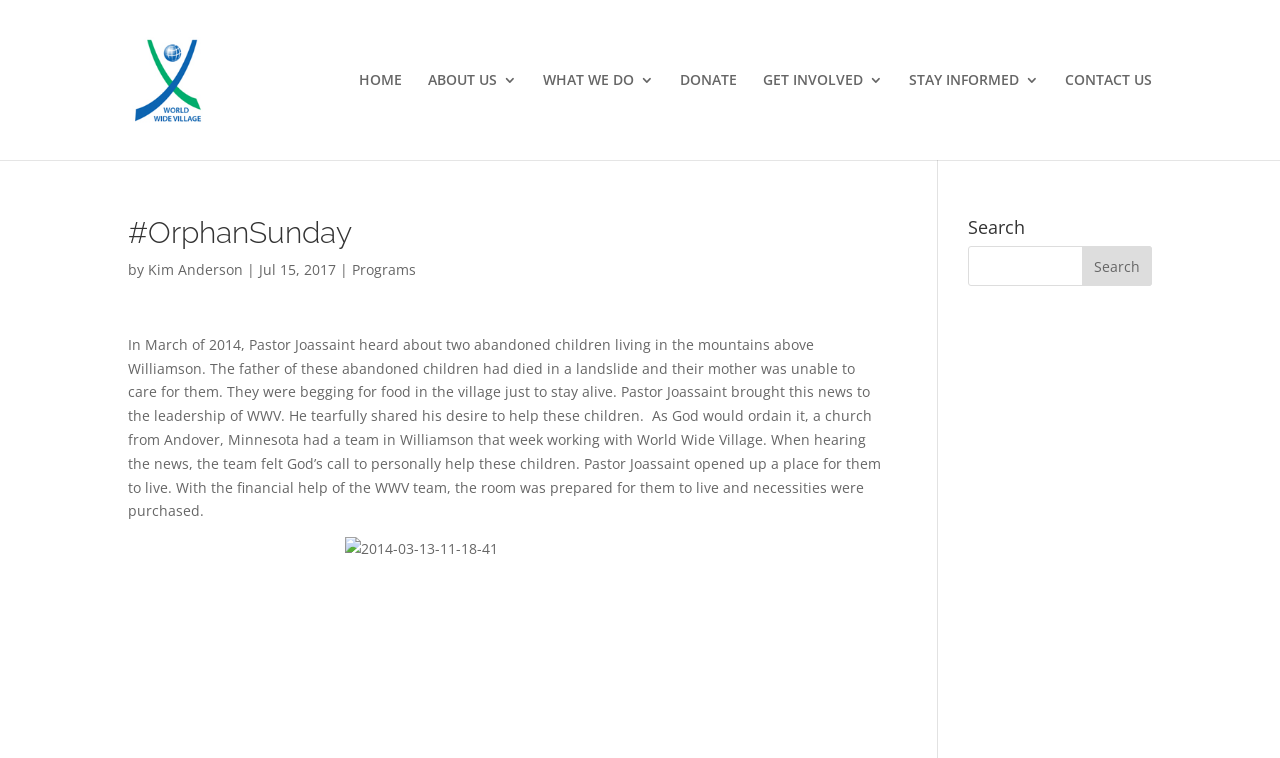Look at the image and answer the question in detail:
What is the purpose of the search bar?

The search bar is located at the top-right corner of the webpage, with a bounding box of [0.756, 0.325, 0.9, 0.377]. It has a placeholder text 'Search' and a button with the text 'Search'. This suggests that the purpose of the search bar is to allow users to search for specific content within the website.